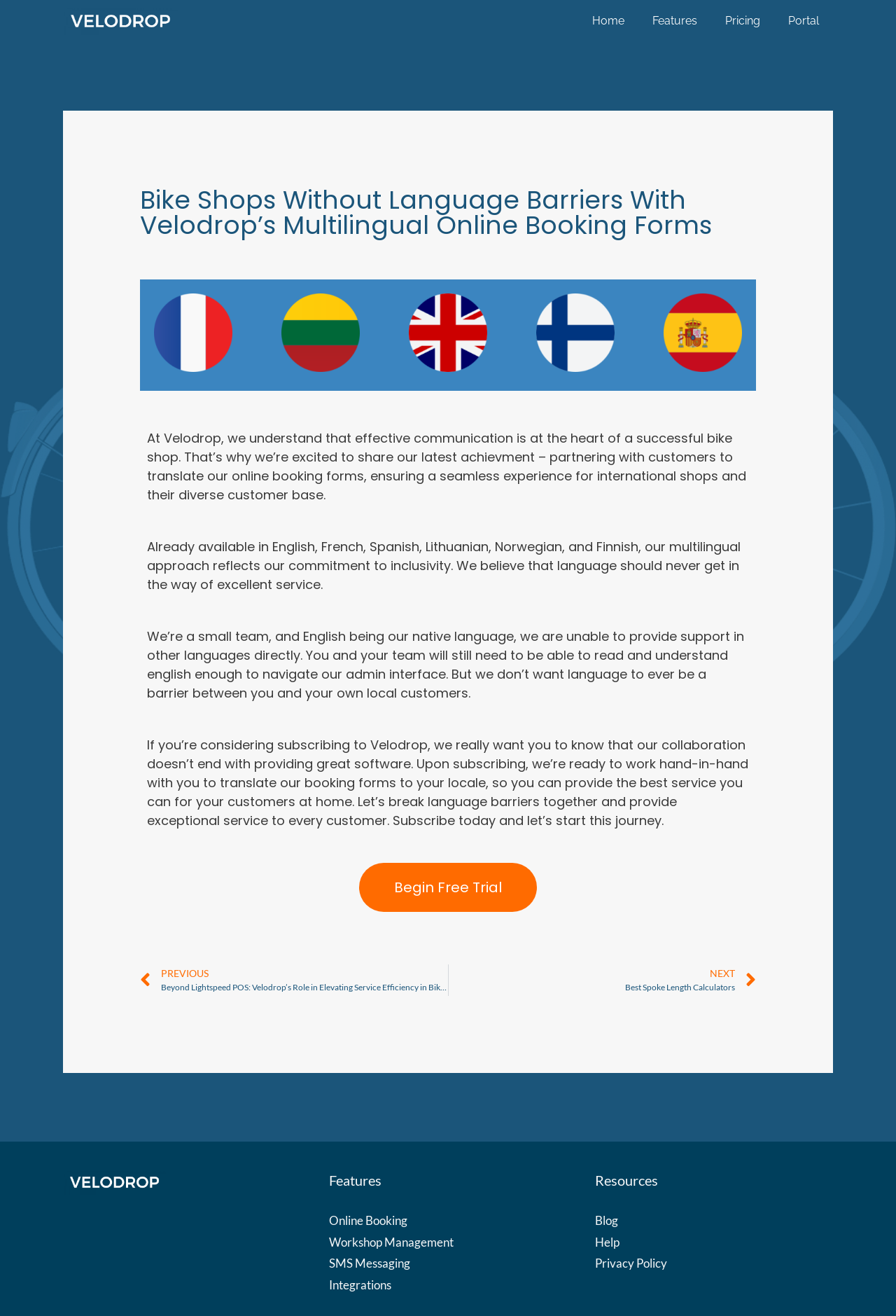Please determine the bounding box coordinates for the element that should be clicked to follow these instructions: "Click on the 'Home' link".

[0.645, 0.0, 0.712, 0.032]